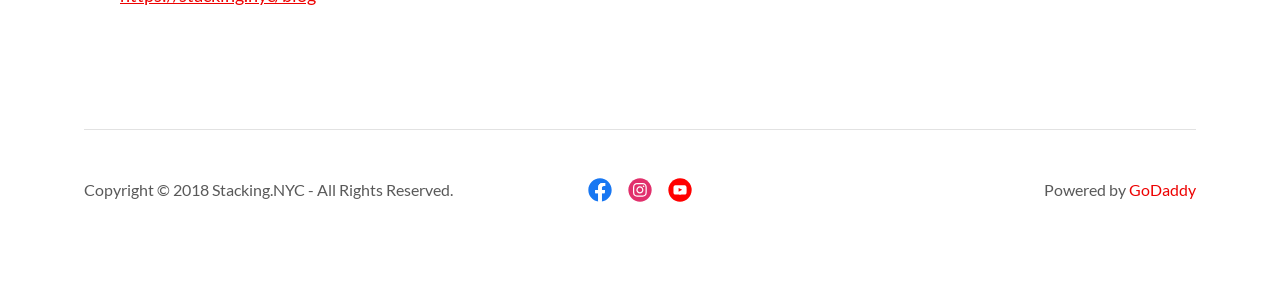Provide the bounding box coordinates of the HTML element described as: "aria-label="Instagram Social Link"". The bounding box coordinates should be four float numbers between 0 and 1, i.e., [left, top, right, bottom].

[0.484, 0.602, 0.516, 0.744]